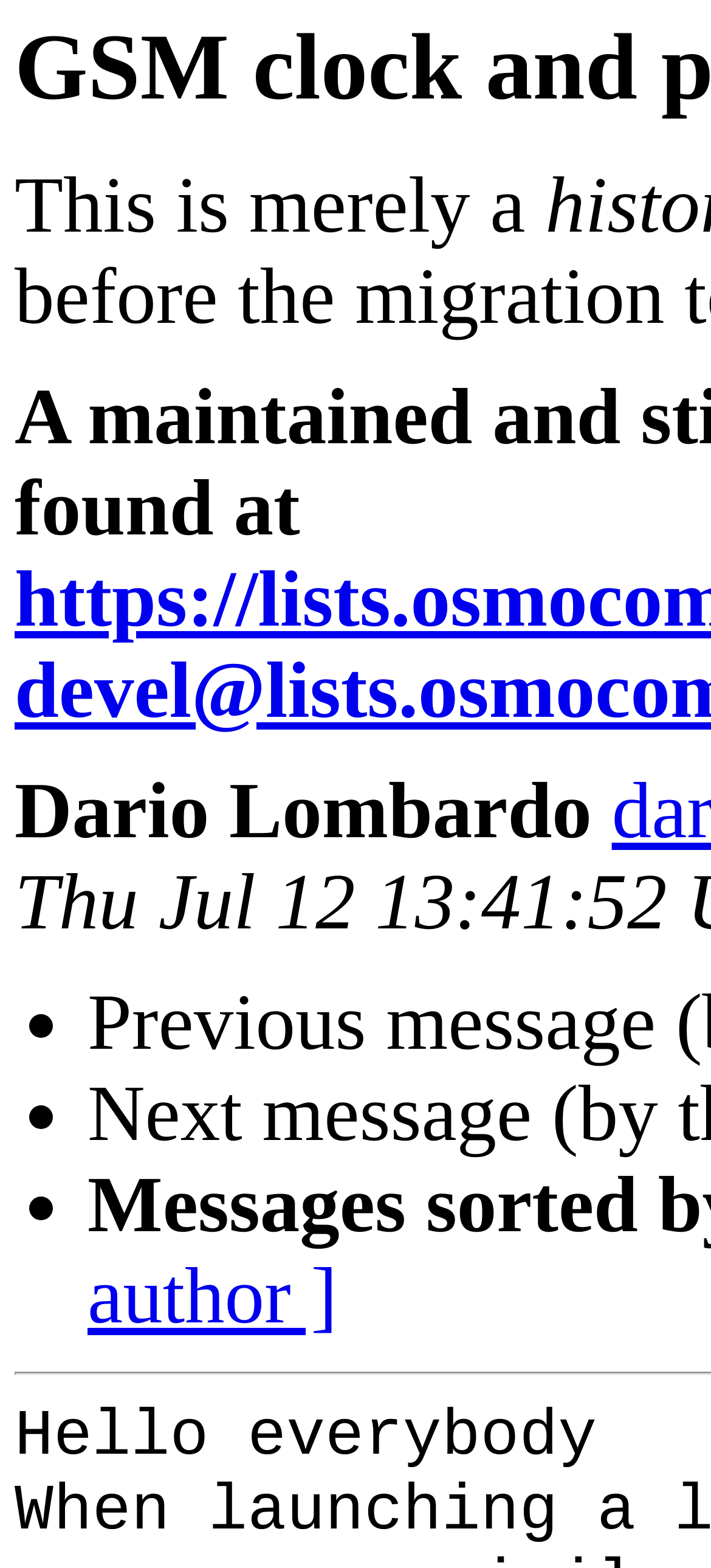Locate and extract the text of the main heading on the webpage.

GSM clock and phones